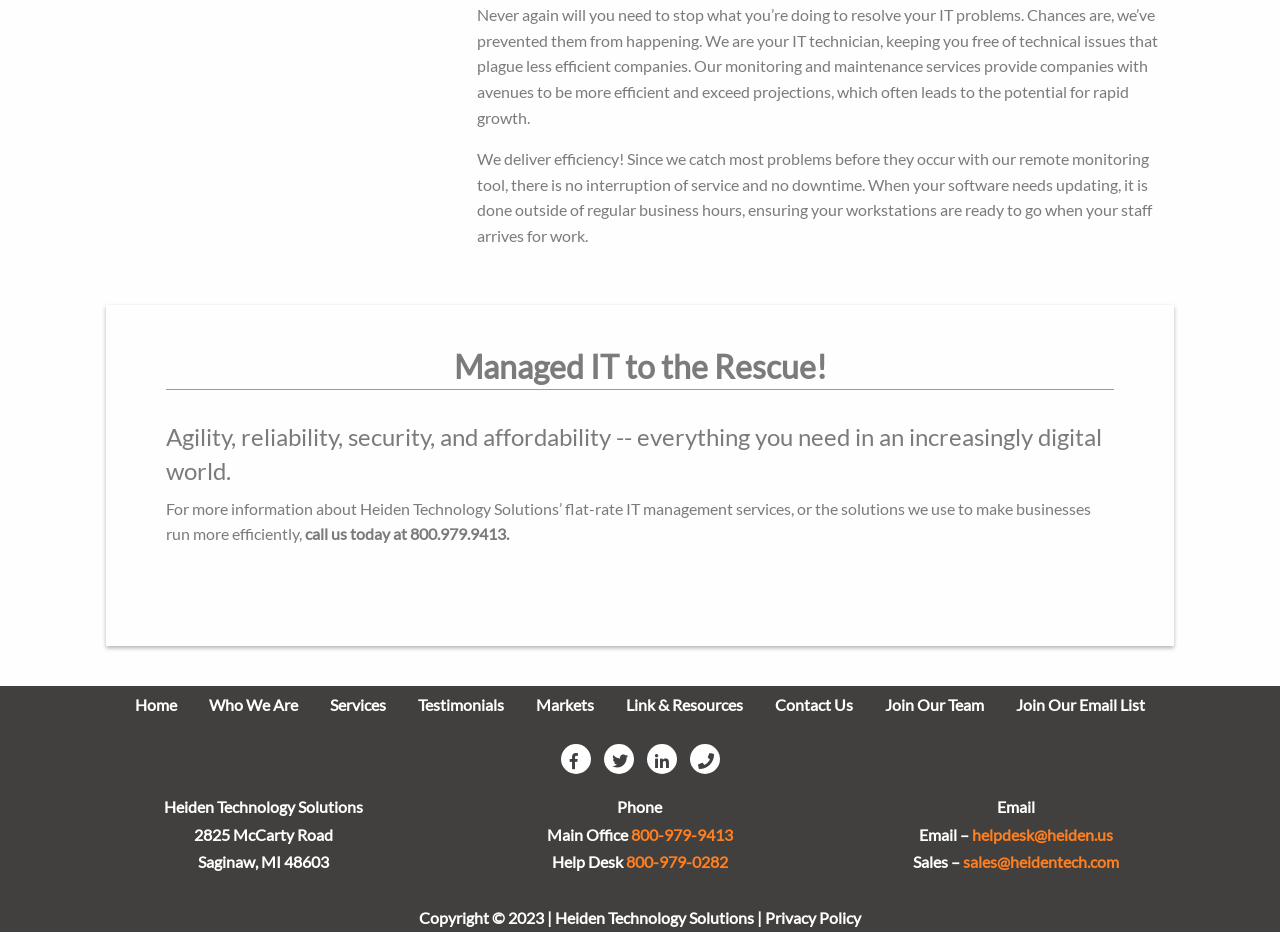Specify the bounding box coordinates of the element's region that should be clicked to achieve the following instruction: "Call the main office". The bounding box coordinates consist of four float numbers between 0 and 1, in the format [left, top, right, bottom].

[0.493, 0.885, 0.573, 0.905]